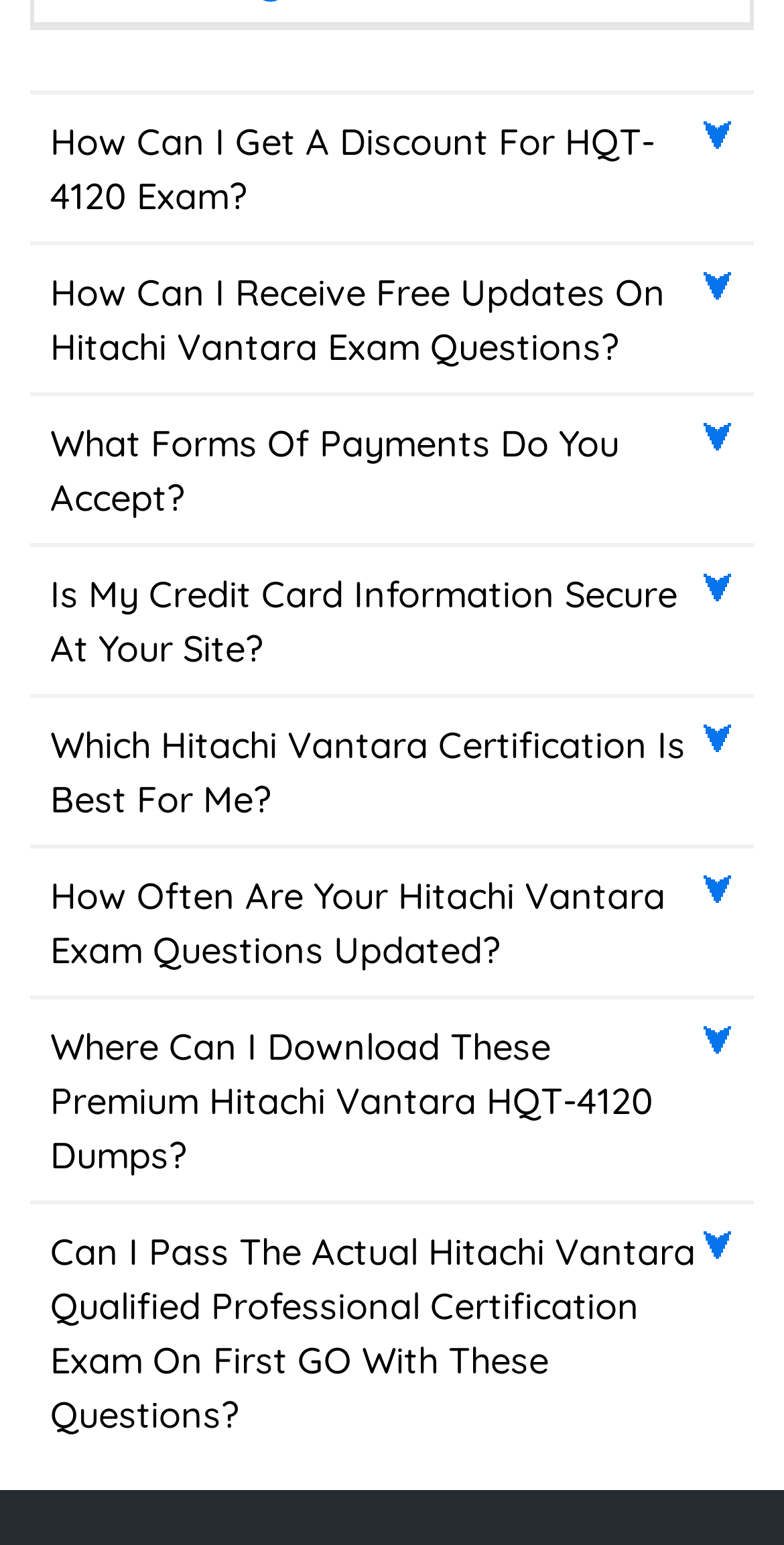Give a short answer using one word or phrase for the question:
How many FAQs are listed on this page?

8